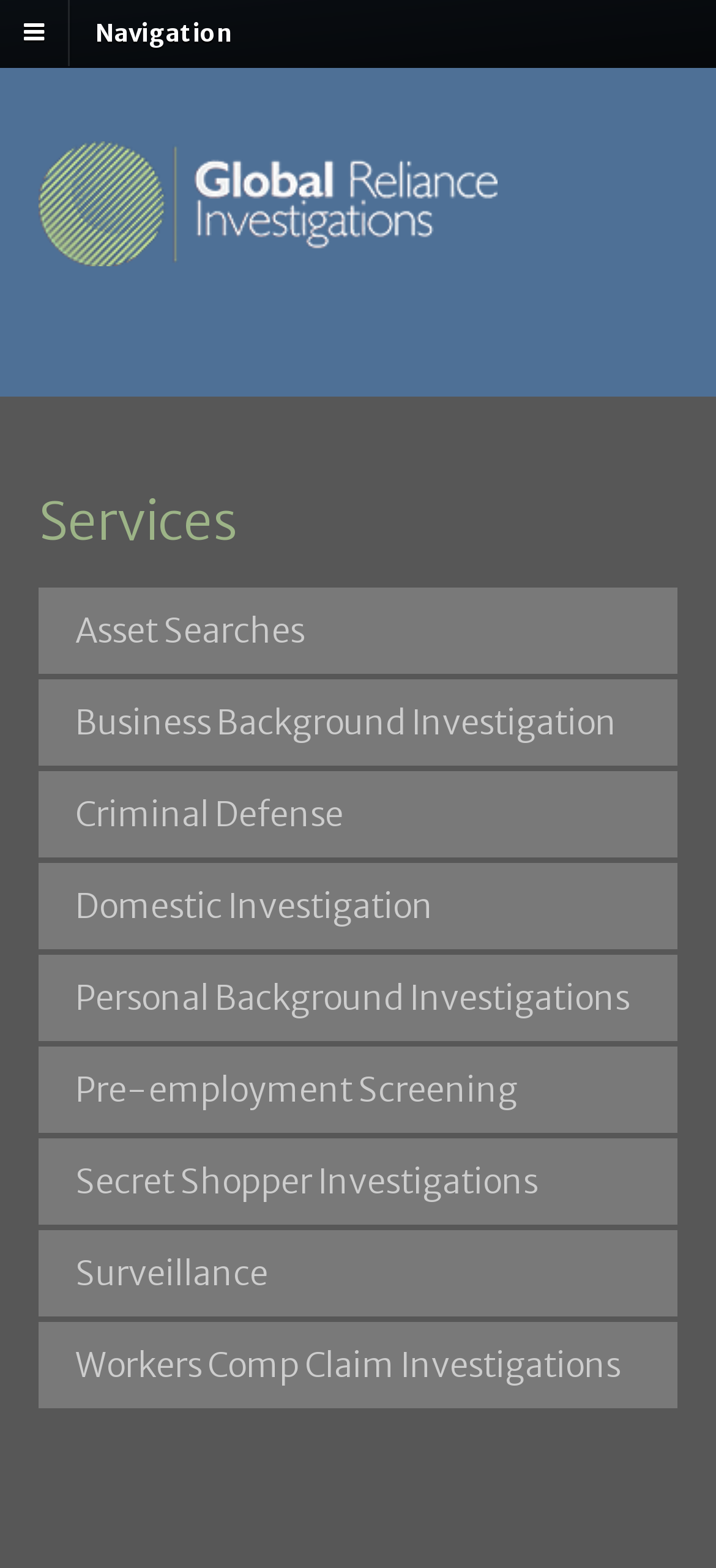Summarize the webpage in an elaborate manner.

The webpage is about the services offered by Global Reliance Investigations. At the top, there is a navigation section with a link labeled "Navigation". Below this, the company's logo and name "Global Reliance Investigations" are displayed, with the logo situated above the text.

The main content of the page is divided into sections, each with a heading describing a specific service offered by the company. There are 9 services listed in total, including "Asset Searches", "Business Background Investigation", "Criminal Defense", "Domestic Investigation", "Personal Background Investigations", "Pre-employment Screening", "Secret Shopper Investigations", "Surveillance", and "Workers Comp Claim Investigations". Each service has a corresponding link below its heading.

The services are listed in a vertical column, with each section positioned below the previous one. The entire content is centered on the page, with a significant amount of whitespace on either side.